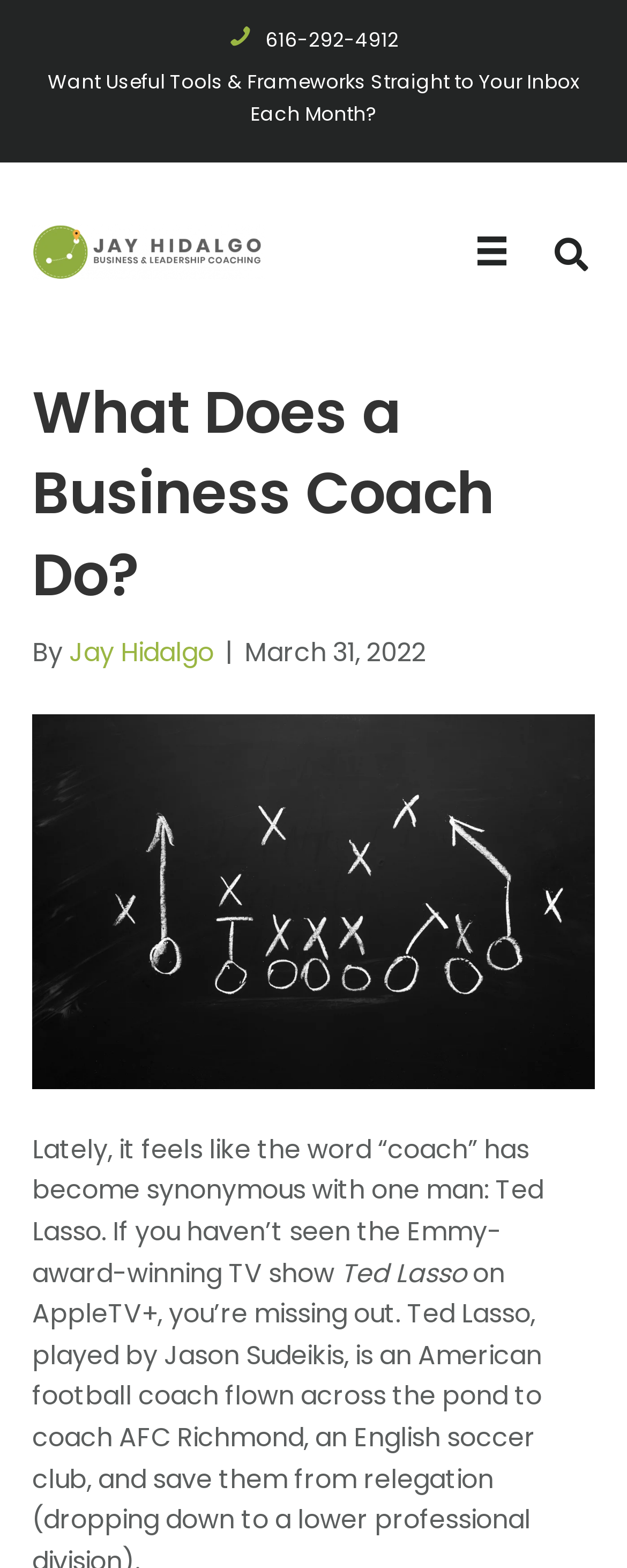Predict the bounding box of the UI element based on this description: "alt="Jay Hidalgo Logo" title="cropped-cropped-JH-Logo-2.png"".

[0.051, 0.147, 0.423, 0.171]